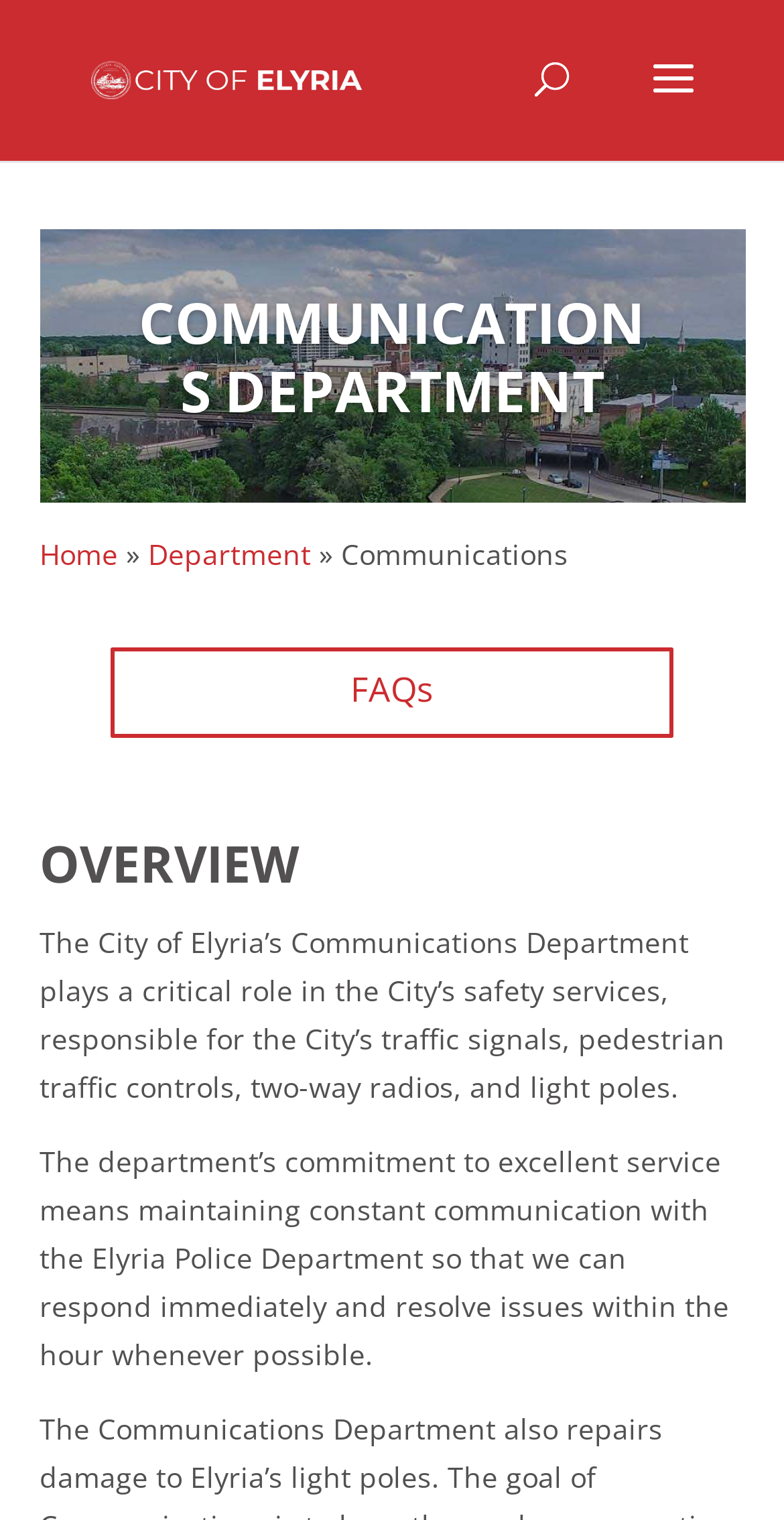Explain in detail what is displayed on the webpage.

The webpage is about the Communications Department of the City of Elyria. At the top left, there is a link to the City of Elyria's homepage, accompanied by a small image with the same name. Below this, there is a search bar with a label "Search for:".

The main content of the page is divided into sections. The first section has a heading "COMMUNICATIONS DEPARTMENT" in a prominent font. Below this heading, there are three links: "Home", "Department", and another link separated by a special character. The "Communications" text is placed next to these links.

Further down, there is a link to "FAQs 5". The next section has a heading "OVERVIEW" and contains two paragraphs of text. The first paragraph describes the role of the Communications Department in the City's safety services, including its responsibilities for traffic signals, pedestrian traffic controls, two-way radios, and light poles. The second paragraph explains the department's commitment to excellent service, including its communication with the Elyria Police Department to respond to issues promptly.

At the very top of the page, there is a small emphasis element, but it does not contain any text.